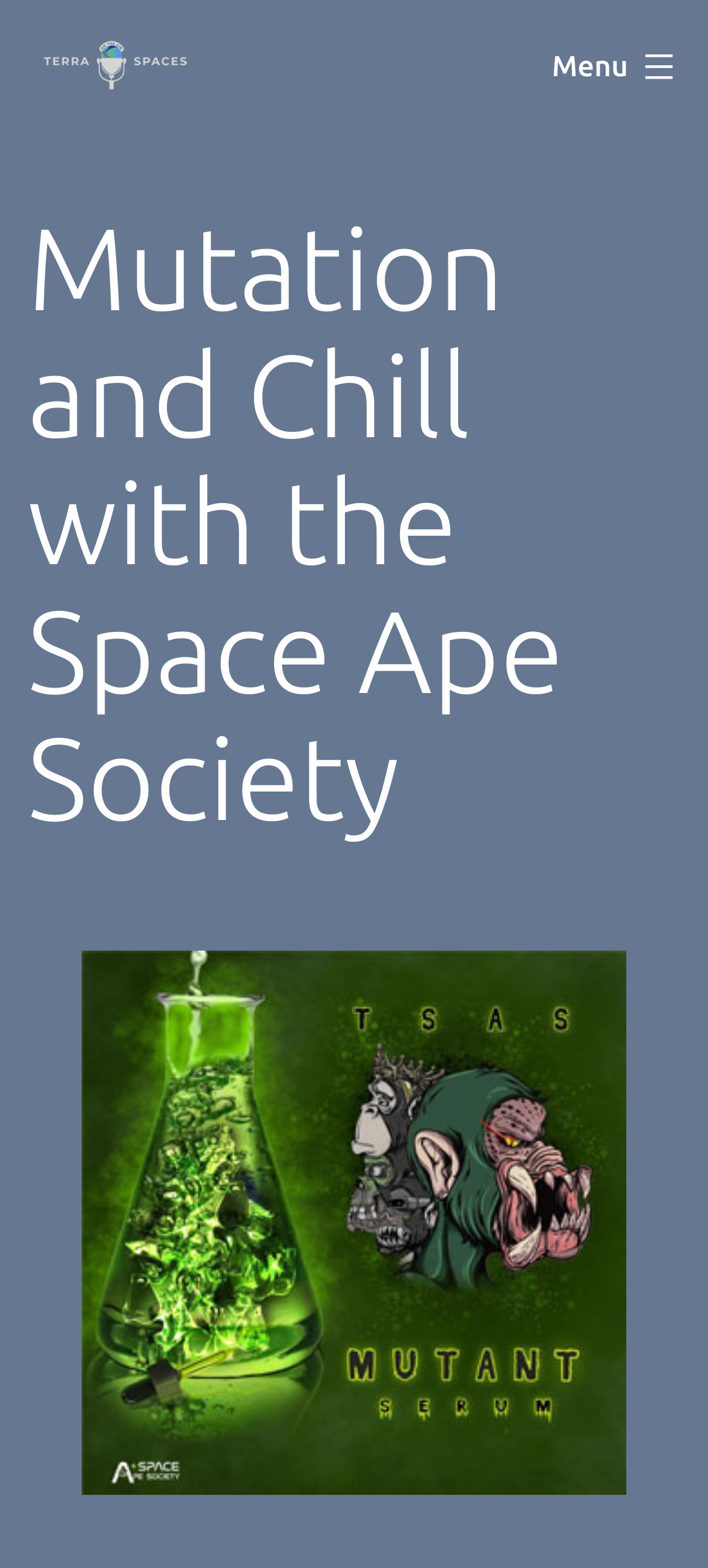Provide a one-word or short-phrase response to the question:
What is the name of the society?

Space Ape Society